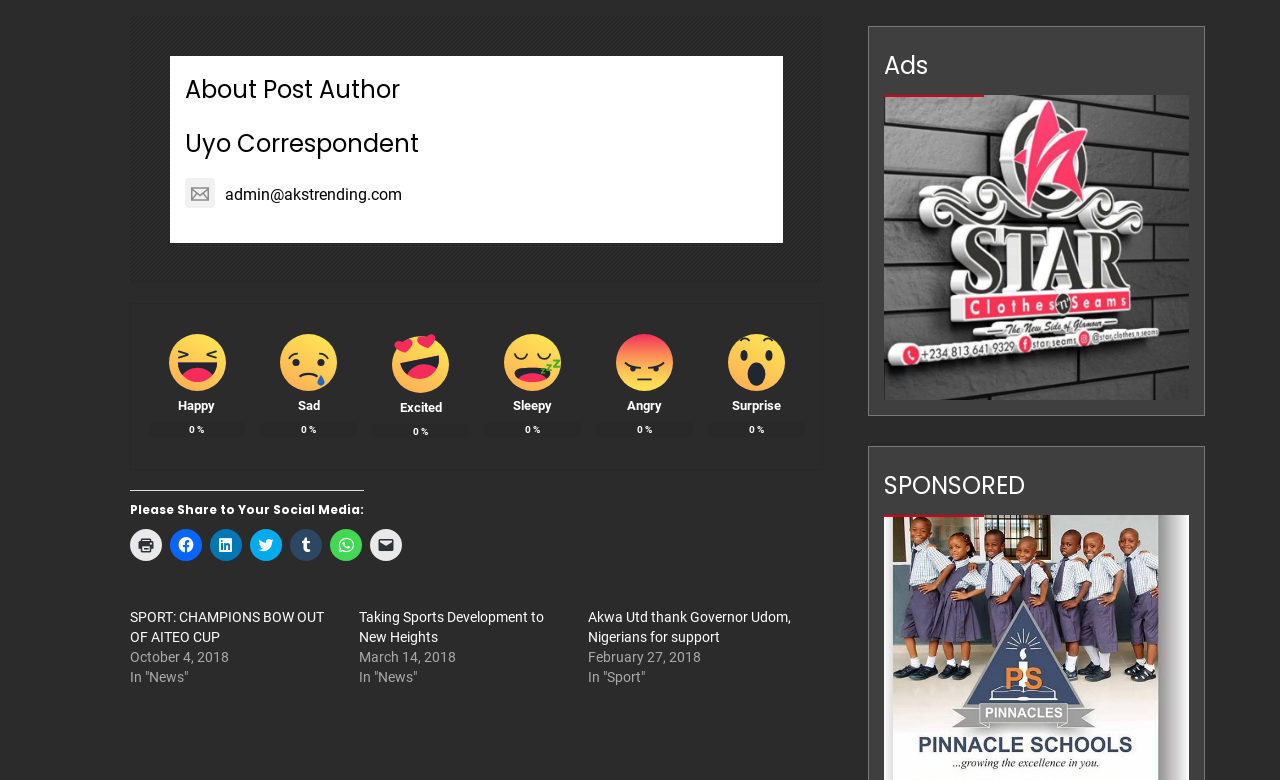Specify the bounding box coordinates for the region that must be clicked to perform the given instruction: "Visit the 'Pinnacle Schools Uyo' sponsored link".

[0.691, 0.665, 0.929, 0.689]